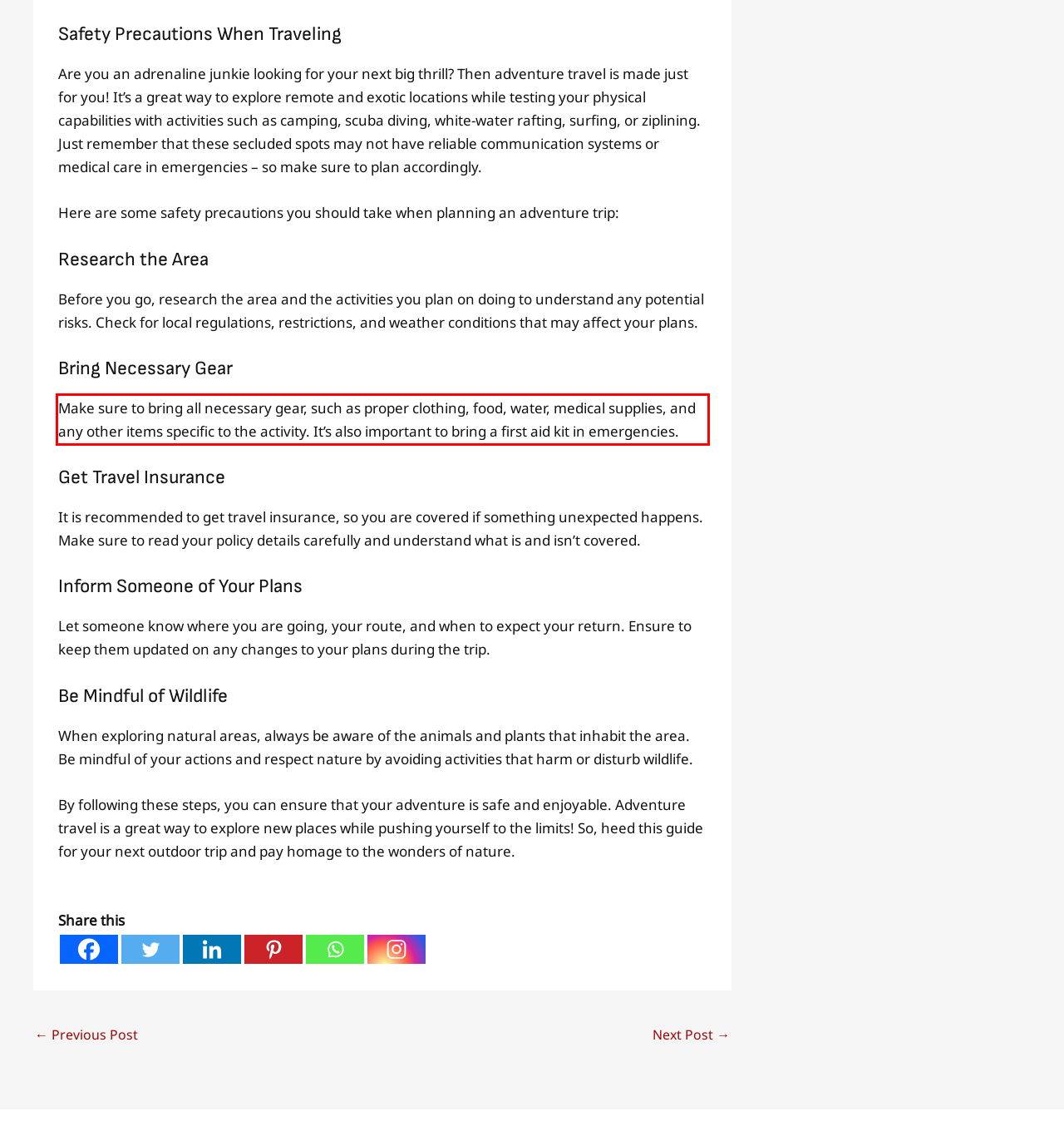Please extract the text content within the red bounding box on the webpage screenshot using OCR.

Make sure to bring all necessary gear, such as proper clothing, food, water, medical supplies, and any other items specific to the activity. It’s also important to bring a first aid kit in emergencies.